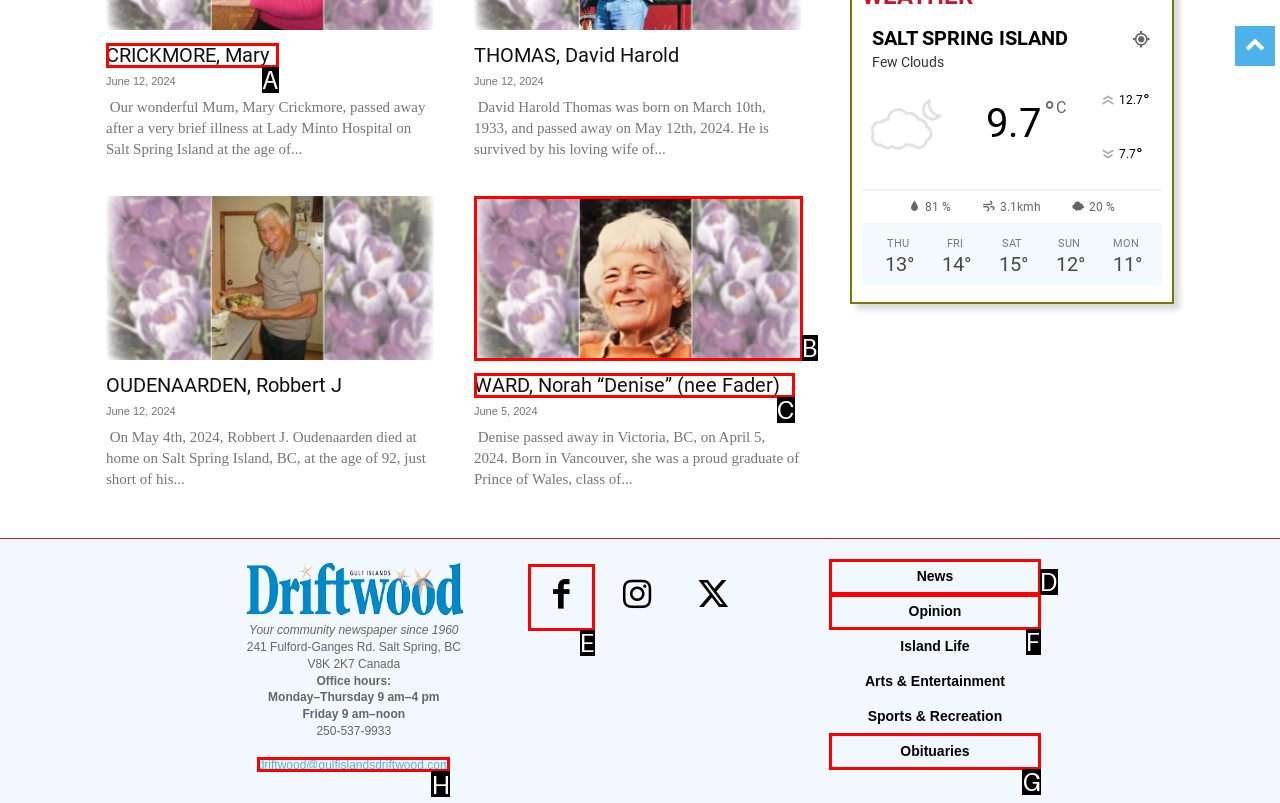Which lettered option should be clicked to perform the following task: View obituaries
Respond with the letter of the appropriate option.

G